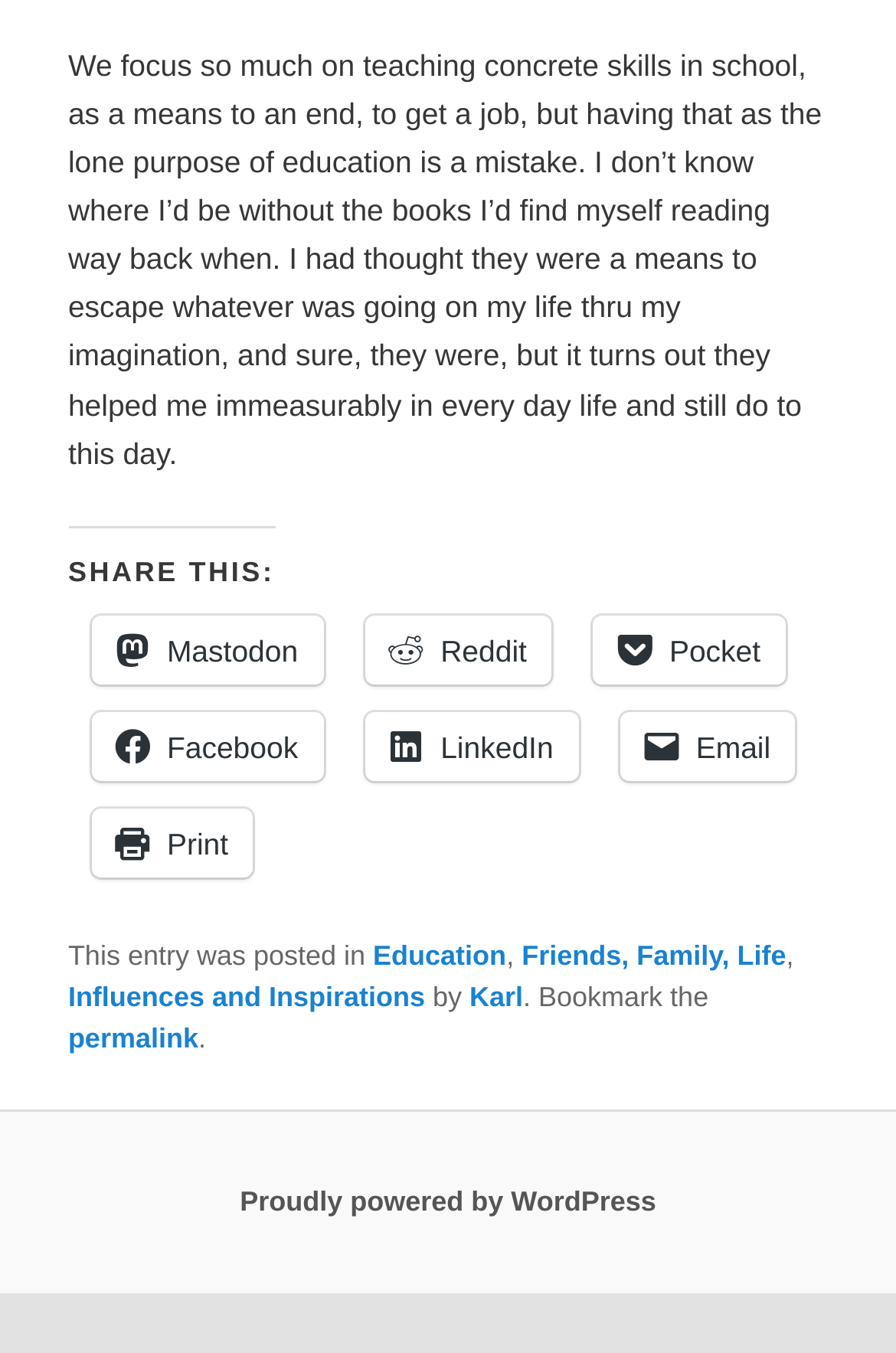Using the element description: "Proudly powered by WordPress", determine the bounding box coordinates. The coordinates should be in the format [left, top, right, bottom], with values between 0 and 1.

[0.268, 0.876, 0.732, 0.9]